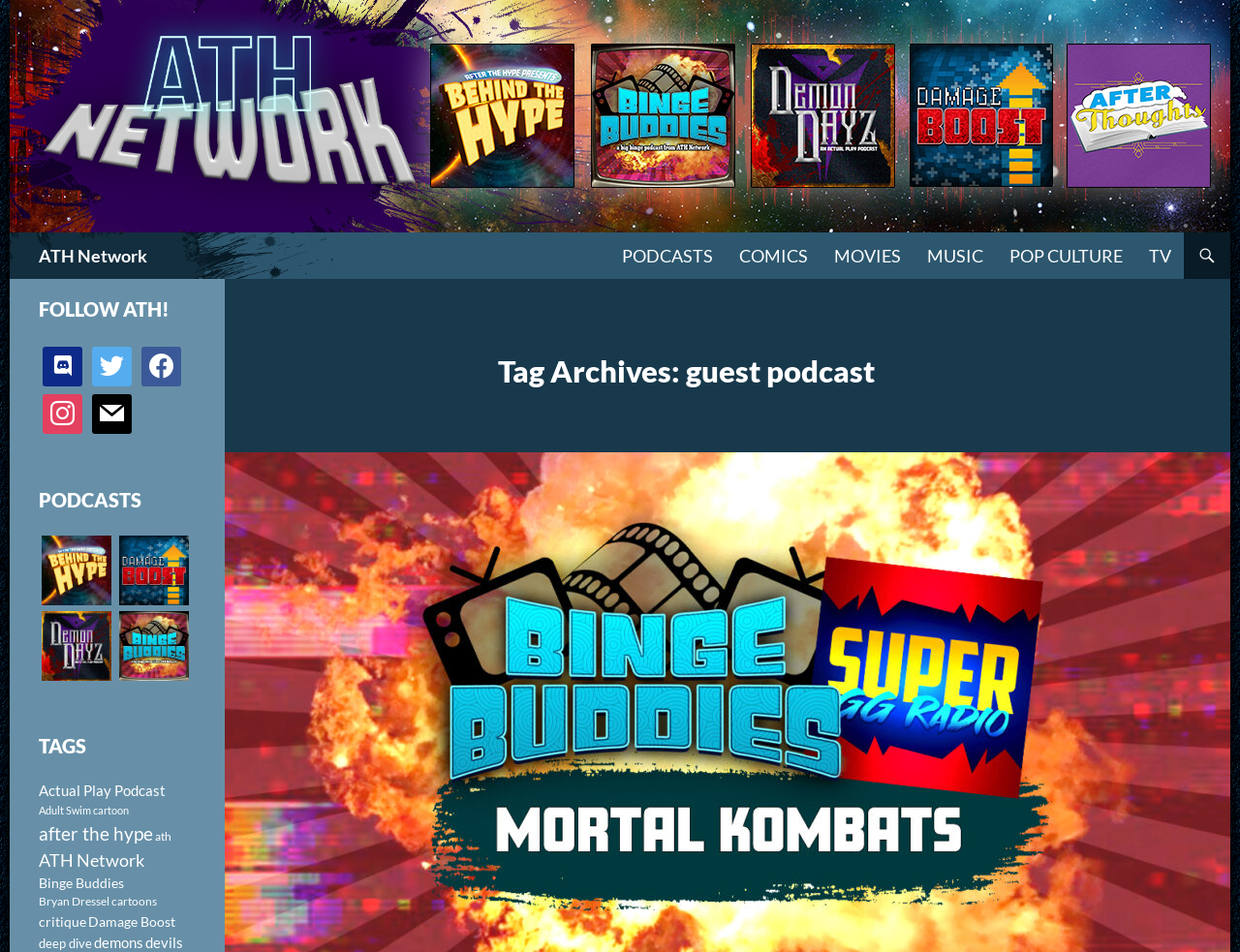Can you find the bounding box coordinates of the area I should click to execute the following instruction: "view podcasts"?

[0.492, 0.244, 0.584, 0.293]